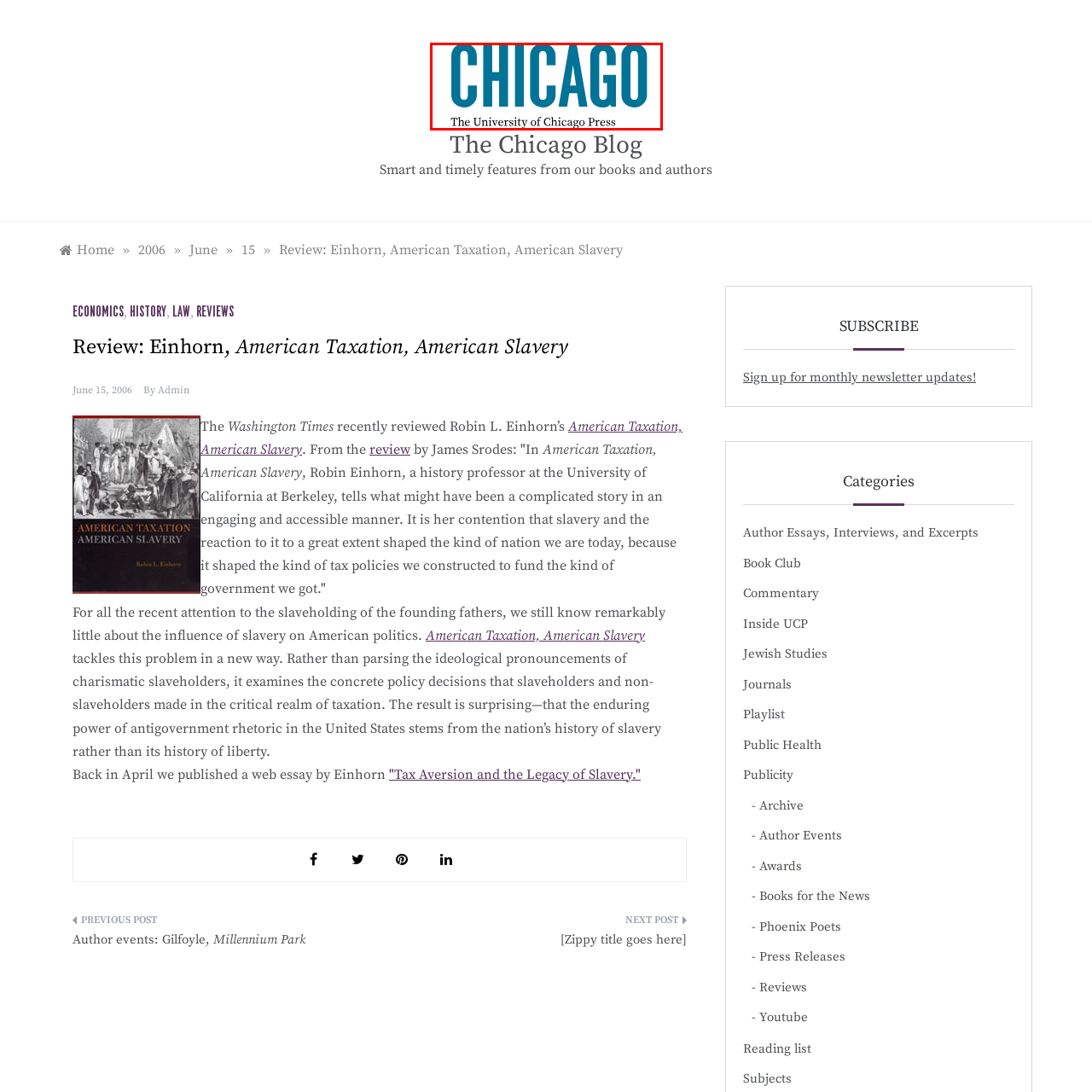What is written below the main title?
Check the image inside the red bounding box and provide your answer in a single word or short phrase.

The University of Chicago Press